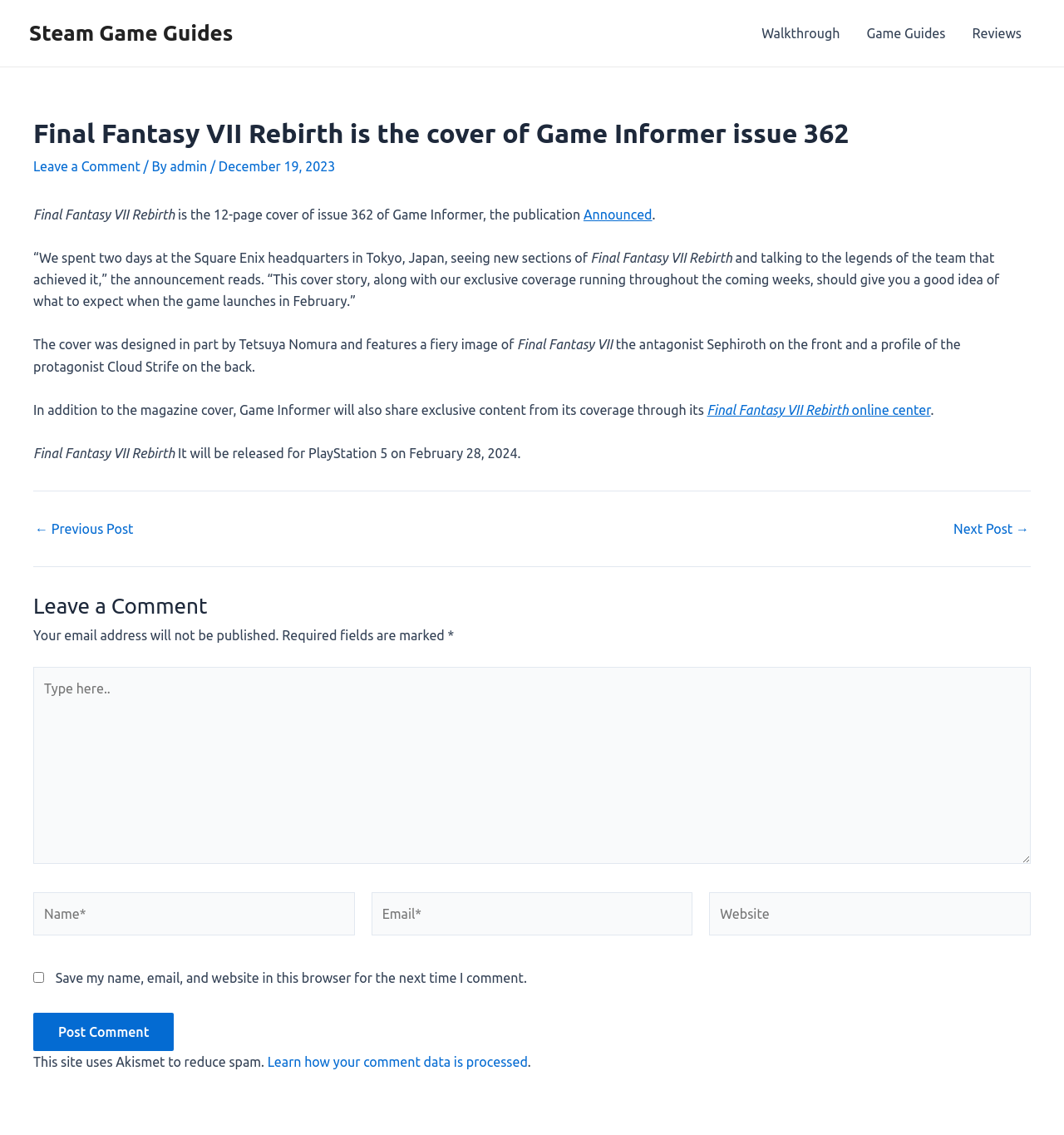Give an in-depth explanation of the webpage layout and content.

This webpage is about Final Fantasy VII Rebirth, a game that will be released on February 28, 2024, for PlayStation 5. At the top of the page, there is a navigation menu with links to "Walkthrough", "Game Guides", and "Reviews". Below the navigation menu, there is a large article section that takes up most of the page. The article's title, "Final Fantasy VII Rebirth is the cover of Game Informer issue 362", is displayed prominently at the top of the section.

The article begins by stating that Final Fantasy VII Rebirth is the 12-page cover of issue 362 of Game Informer, a publication that was announced. The cover was designed in part by Tetsuya Nomura and features a fiery image of the antagonist Sephiroth on the front and a profile of the protagonist Cloud Strife on the back.

The article also mentions that Game Informer will share exclusive content from its coverage through its online center. Additionally, the game's release date is mentioned, which is February 28, 2024.

Below the article, there is a "Post navigation" section with links to the previous and next posts. Further down, there is a "Leave a Comment" section where users can enter their name, email, and website to leave a comment. There is also a checkbox to save the user's information for future comments. A "Post Comment" button is located at the bottom of the section.

Finally, there is a small note at the very bottom of the page stating that the site uses Akismet to reduce spam, with a link to learn more about how comment data is processed.